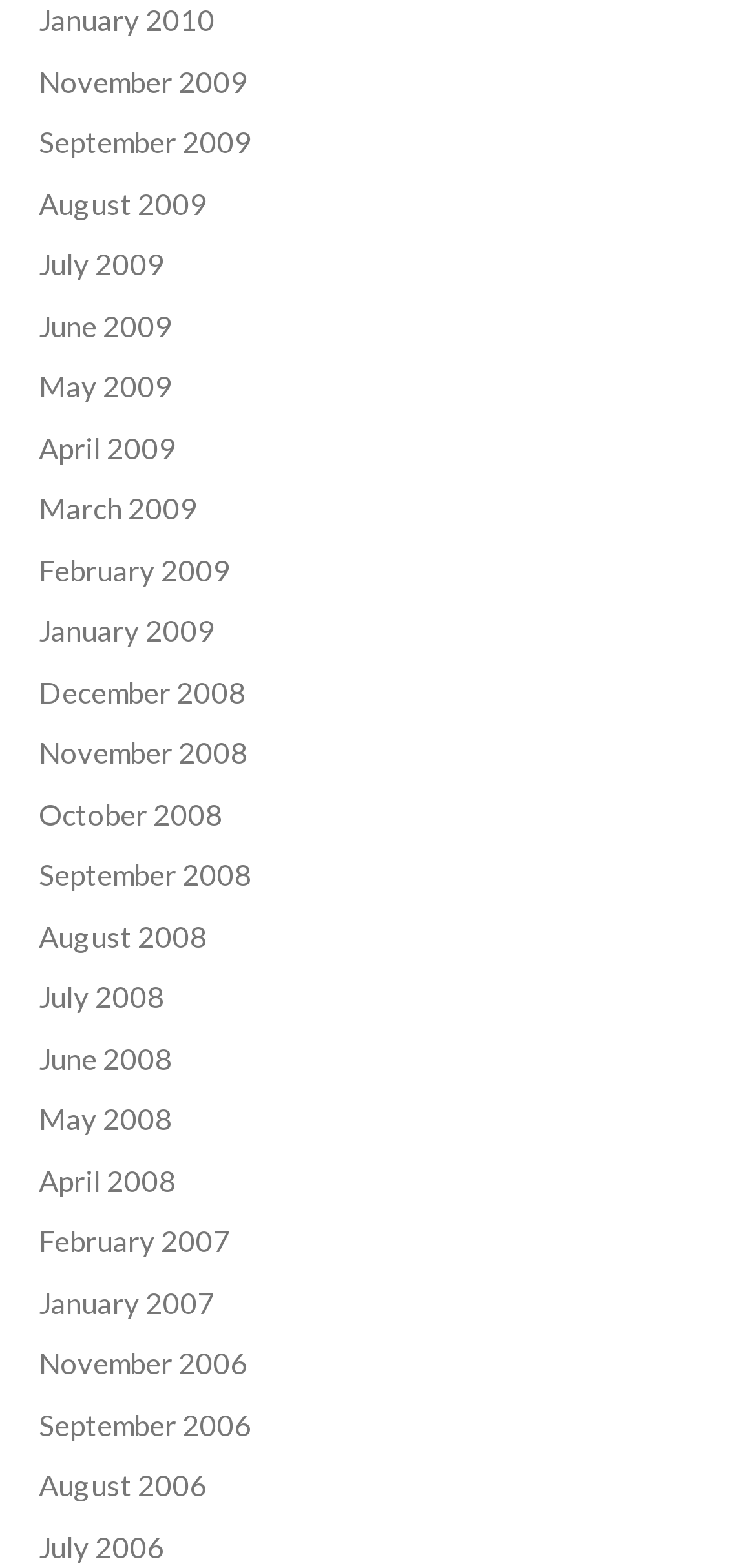Are there any months available before 2006?
Refer to the image and provide a one-word or short phrase answer.

No